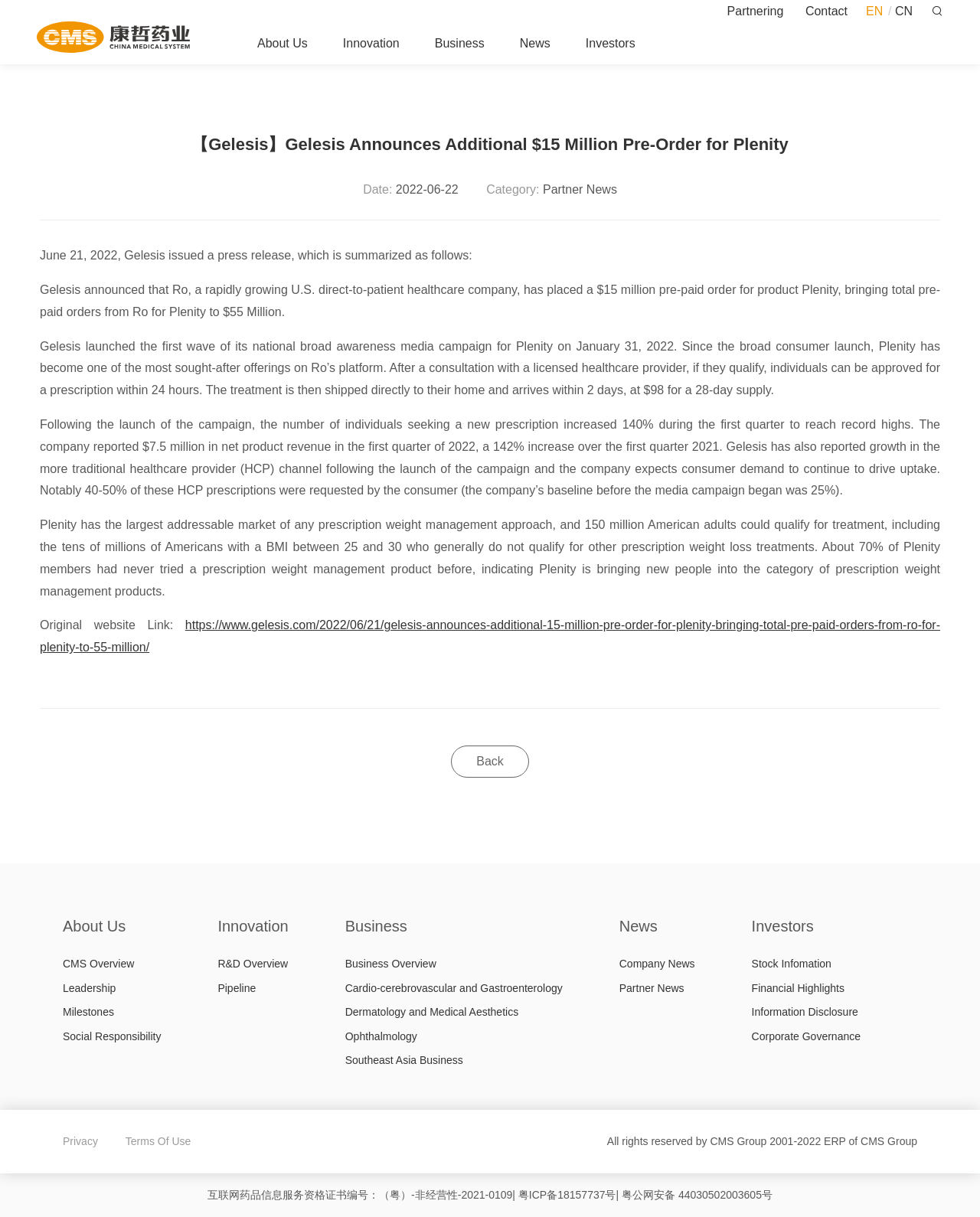Locate the bounding box of the UI element described by: "Privacy" in the given webpage screenshot.

[0.064, 0.932, 0.1, 0.942]